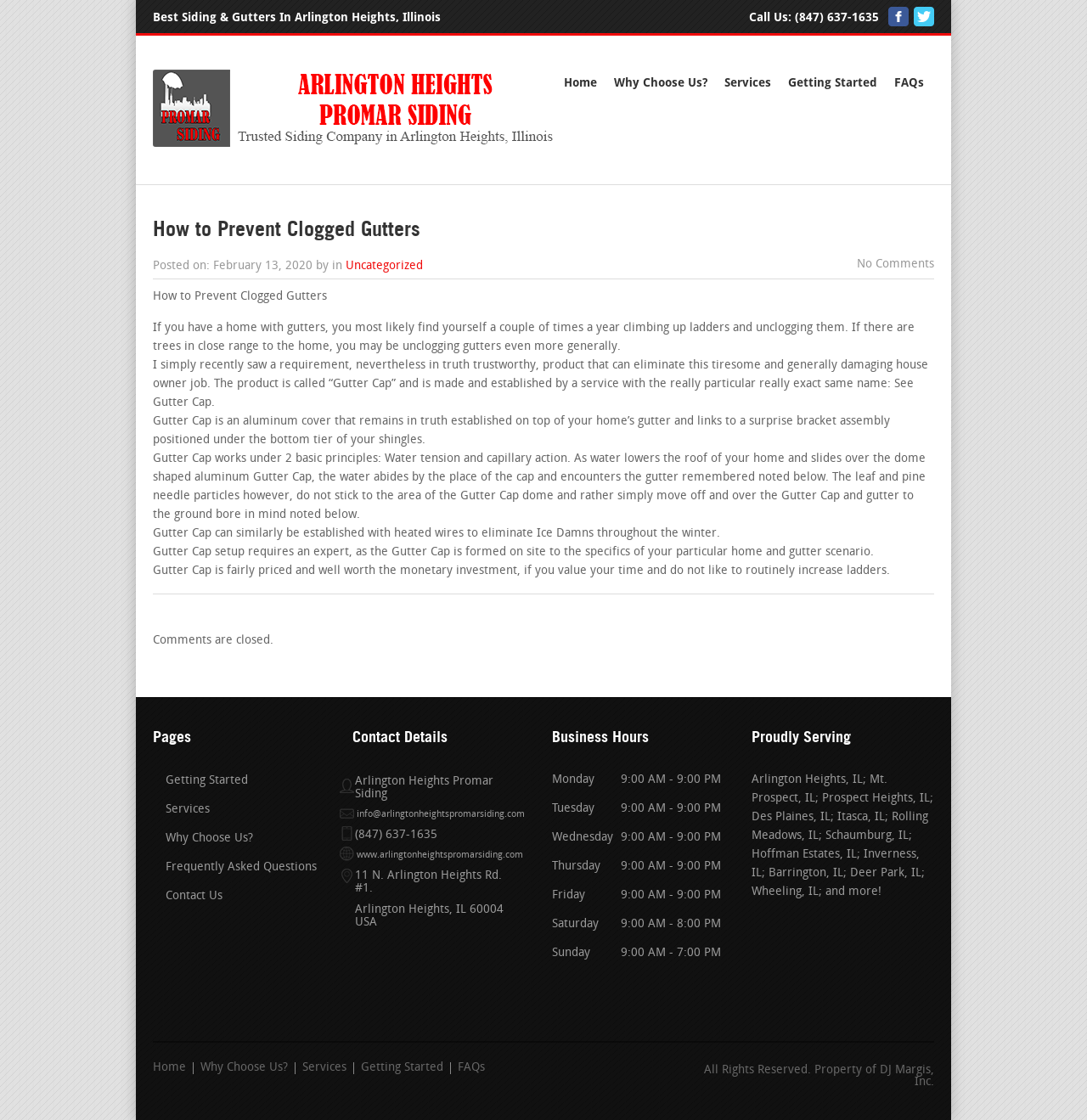Please identify the bounding box coordinates of where to click in order to follow the instruction: "Navigate to the 'Home' page".

[0.512, 0.062, 0.555, 0.086]